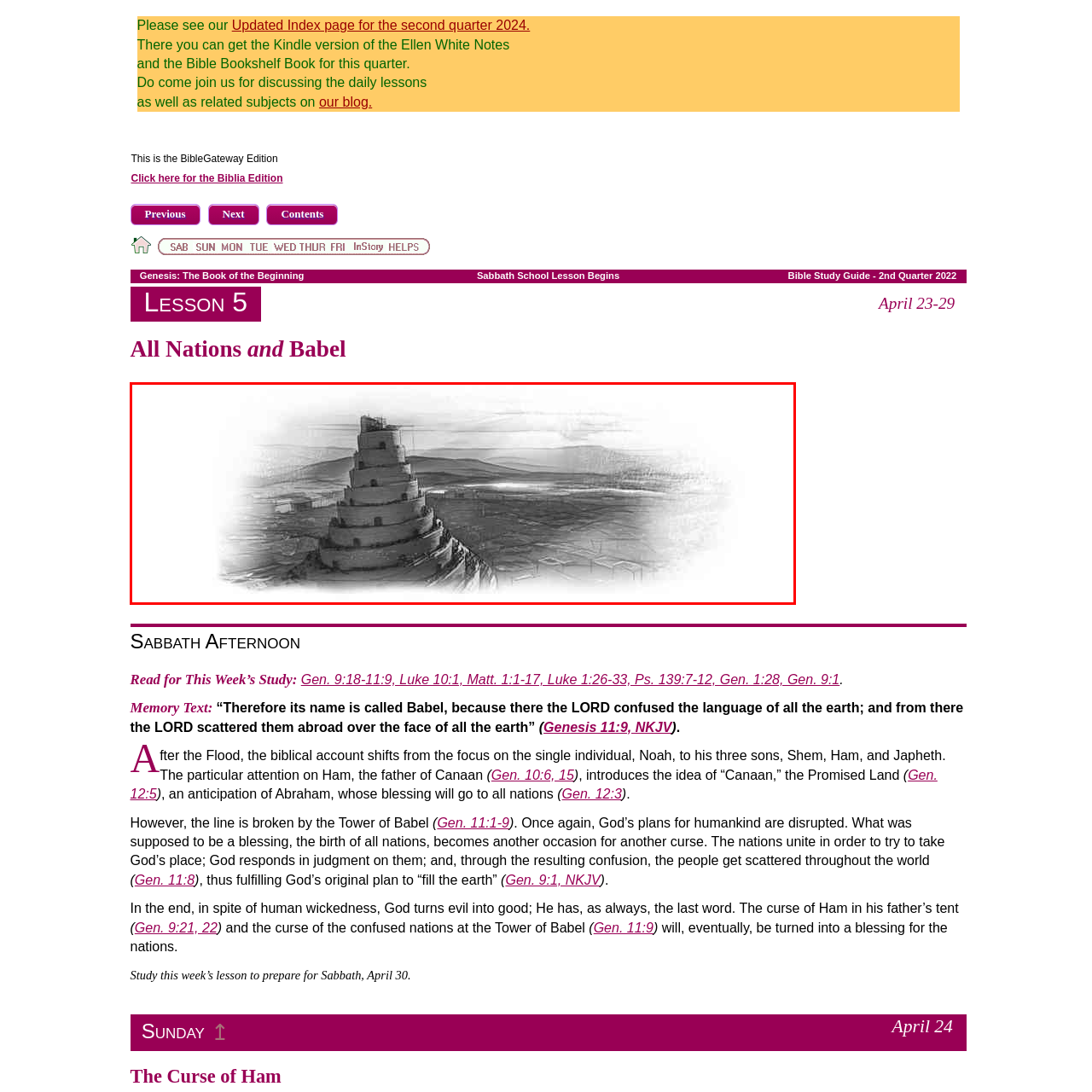What is the biblical account referenced in the lesson?
Observe the image highlighted by the red bounding box and answer the question comprehensively.

The caption states that the lesson discusses the biblical account found in Genesis 11:1-9, which is the story of the Tower of Babel.